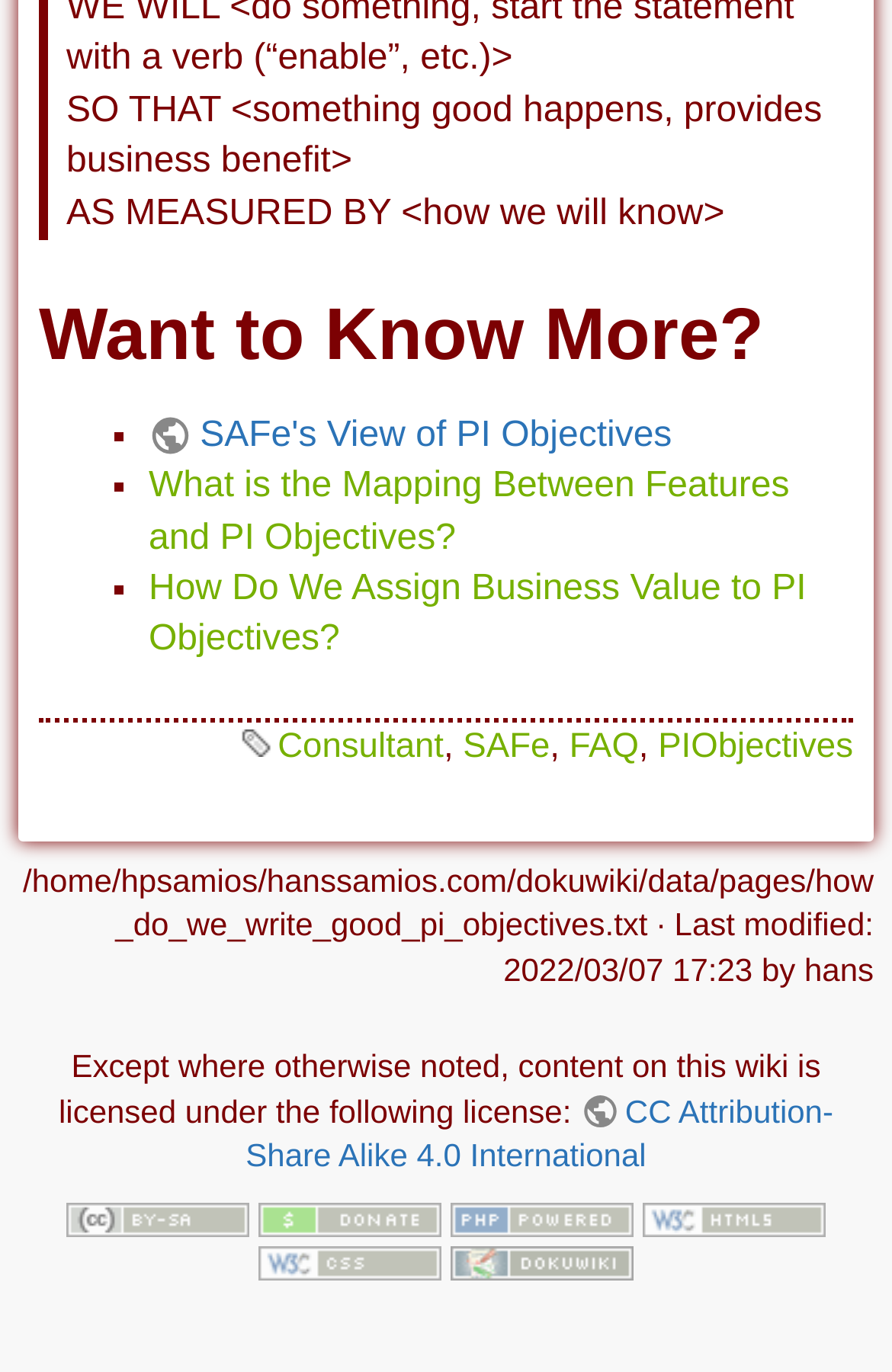Who is the target audience for this webpage?
Based on the screenshot, answer the question with a single word or phrase.

Consultants and SAFe practitioners